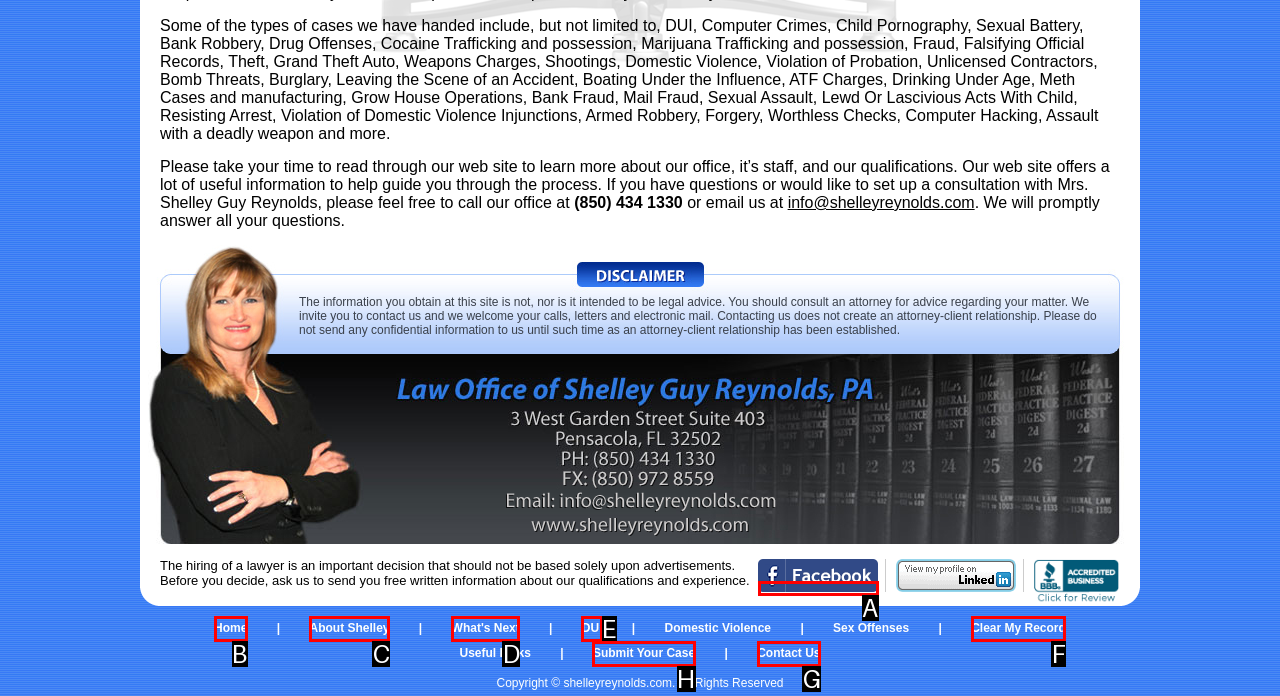Choose the HTML element to click for this instruction: Submit your case Answer with the letter of the correct choice from the given options.

H